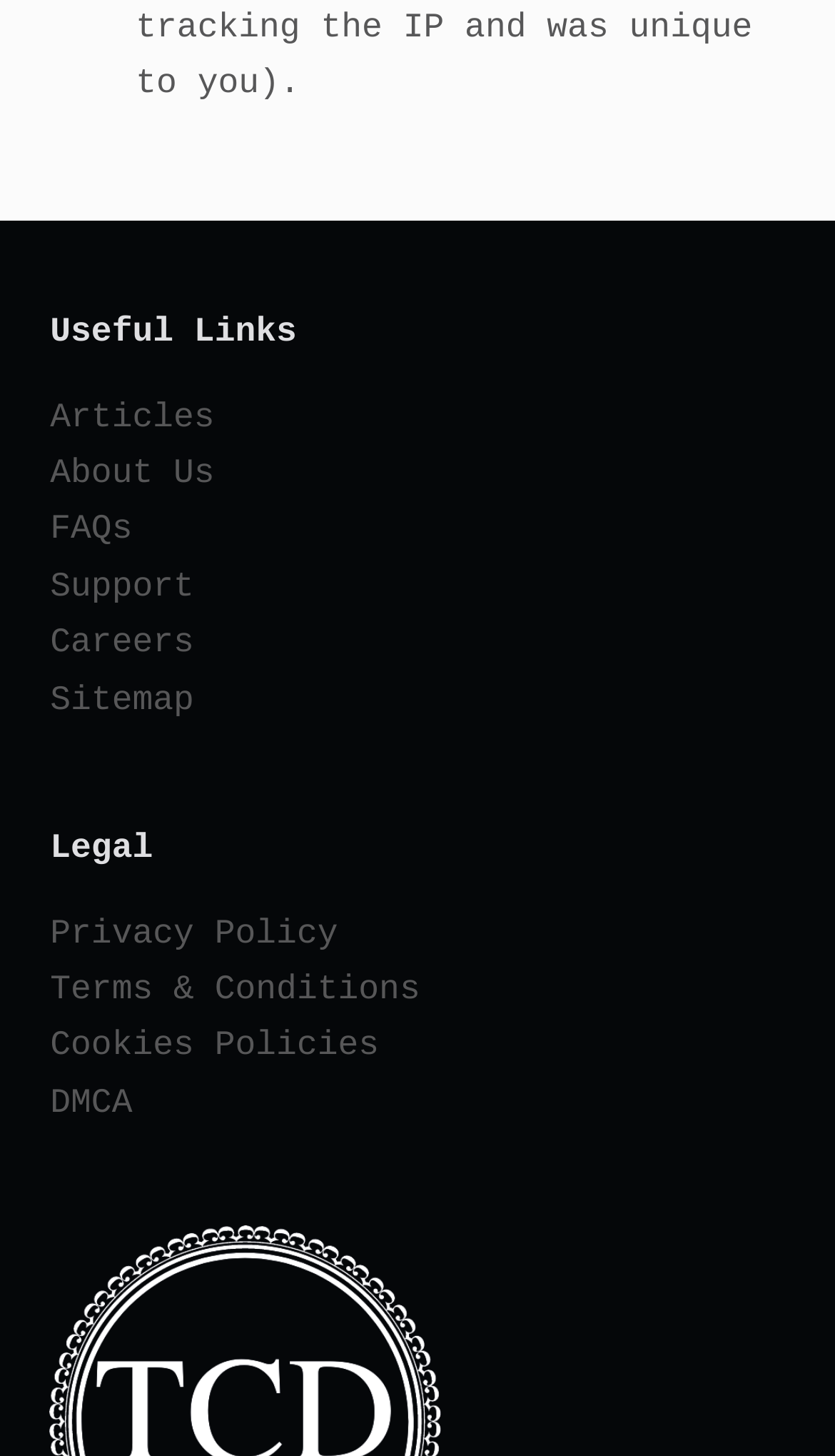Please identify the bounding box coordinates of the element's region that should be clicked to execute the following instruction: "Explore careers". The bounding box coordinates must be four float numbers between 0 and 1, i.e., [left, top, right, bottom].

[0.06, 0.428, 0.232, 0.455]